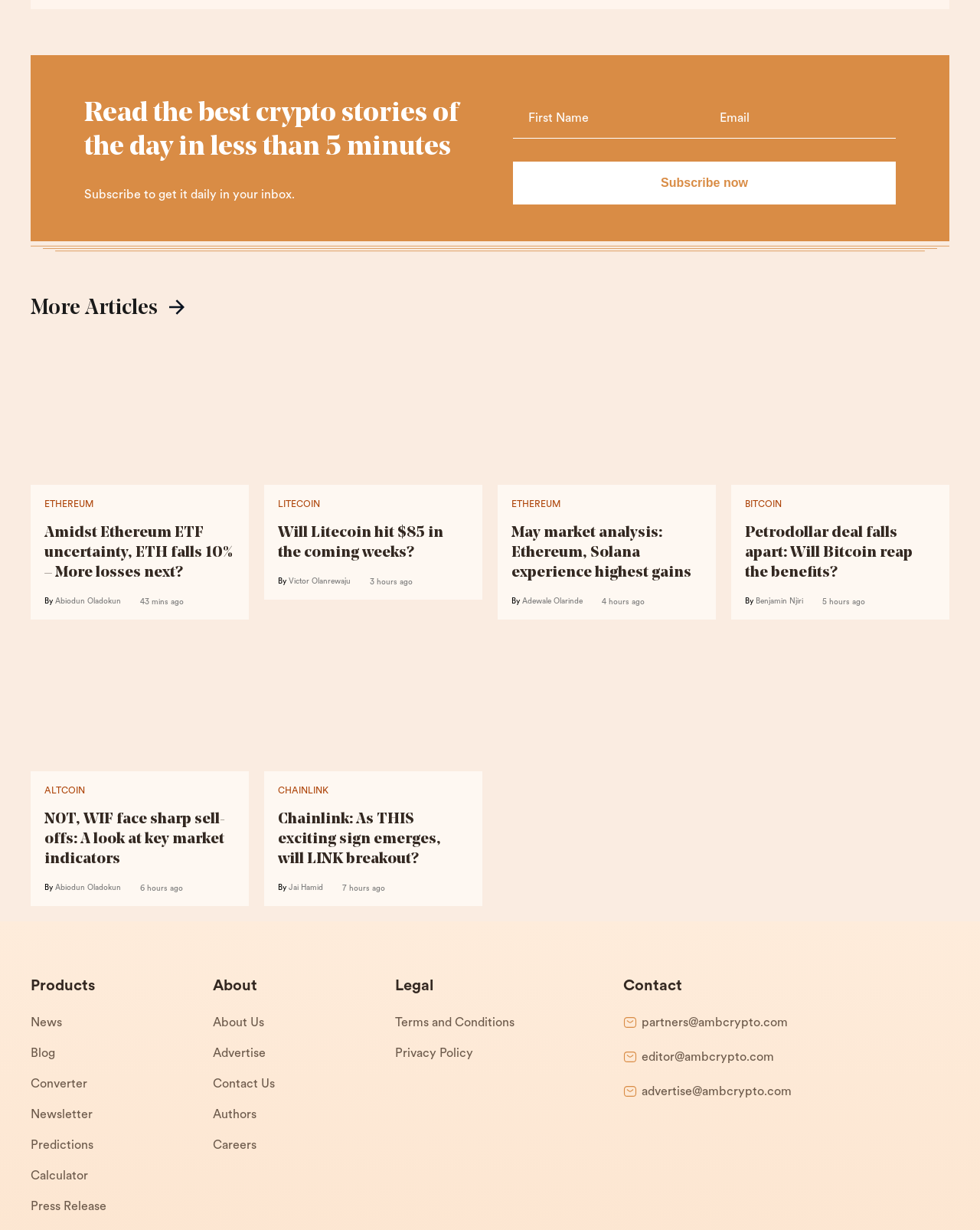Please predict the bounding box coordinates (top-left x, top-left y, bottom-right x, bottom-right y) for the UI element in the screenshot that fits the description: Benjamin Njiri

[0.771, 0.486, 0.82, 0.493]